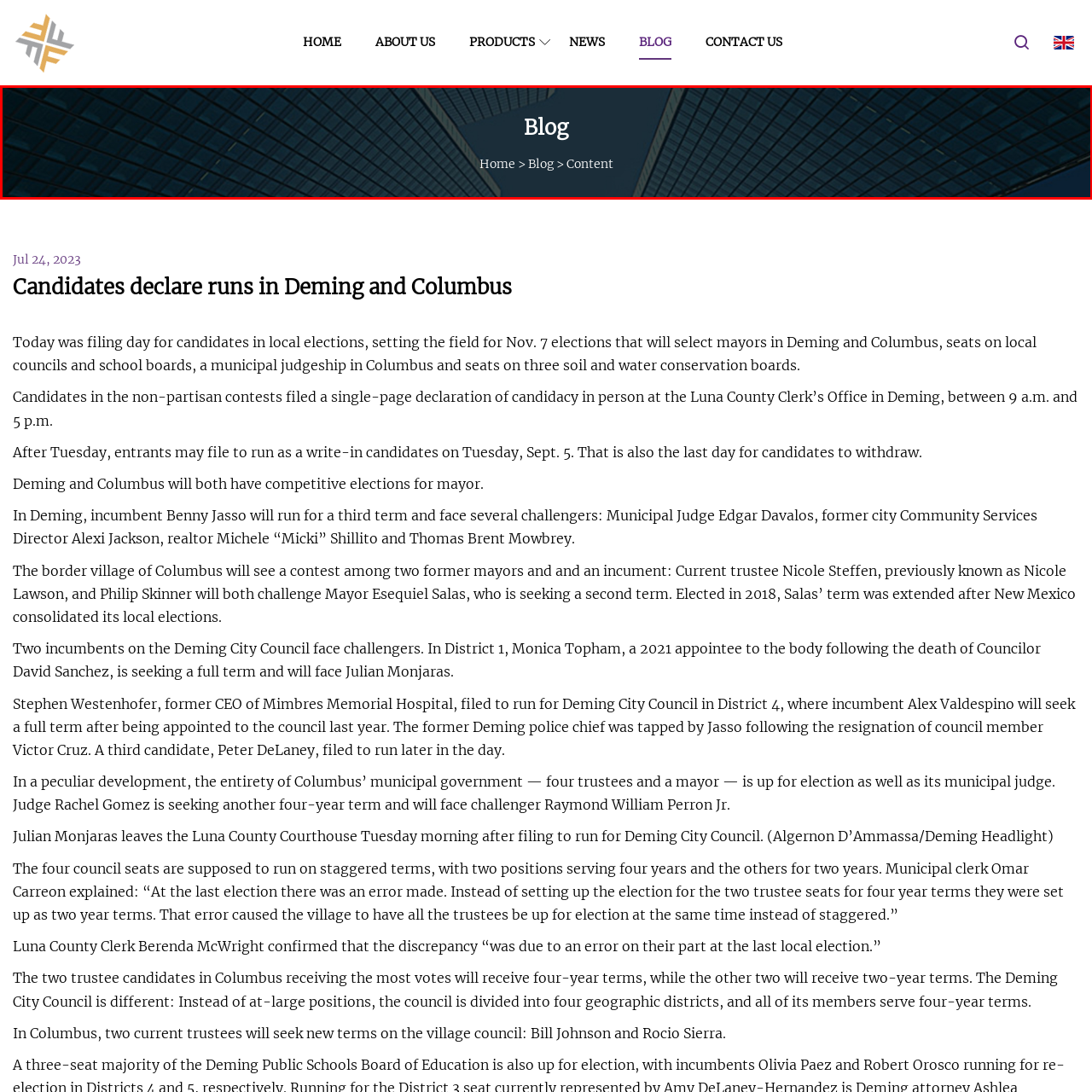What is the text prominently displayed on the banner?
Look closely at the part of the image outlined in red and give a one-word or short phrase answer.

Blog